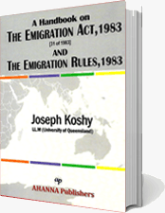Give a one-word or short-phrase answer to the following question: 
What is the purpose of the handbook?

To provide guidance